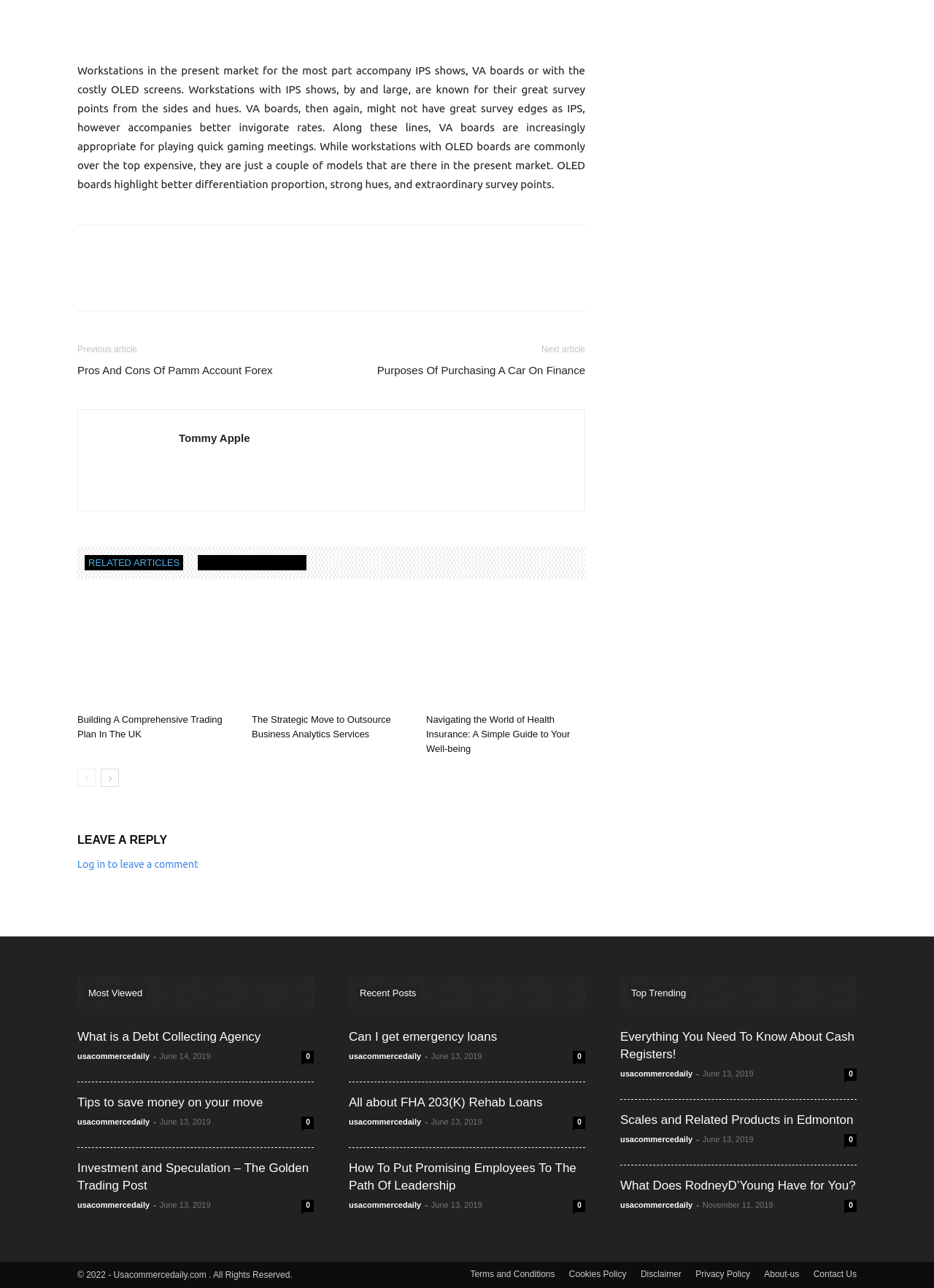Find the bounding box coordinates of the clickable element required to execute the following instruction: "View 'Everything You Need To Know About Cash Registers!' article". Provide the coordinates as four float numbers between 0 and 1, i.e., [left, top, right, bottom].

[0.664, 0.8, 0.915, 0.824]